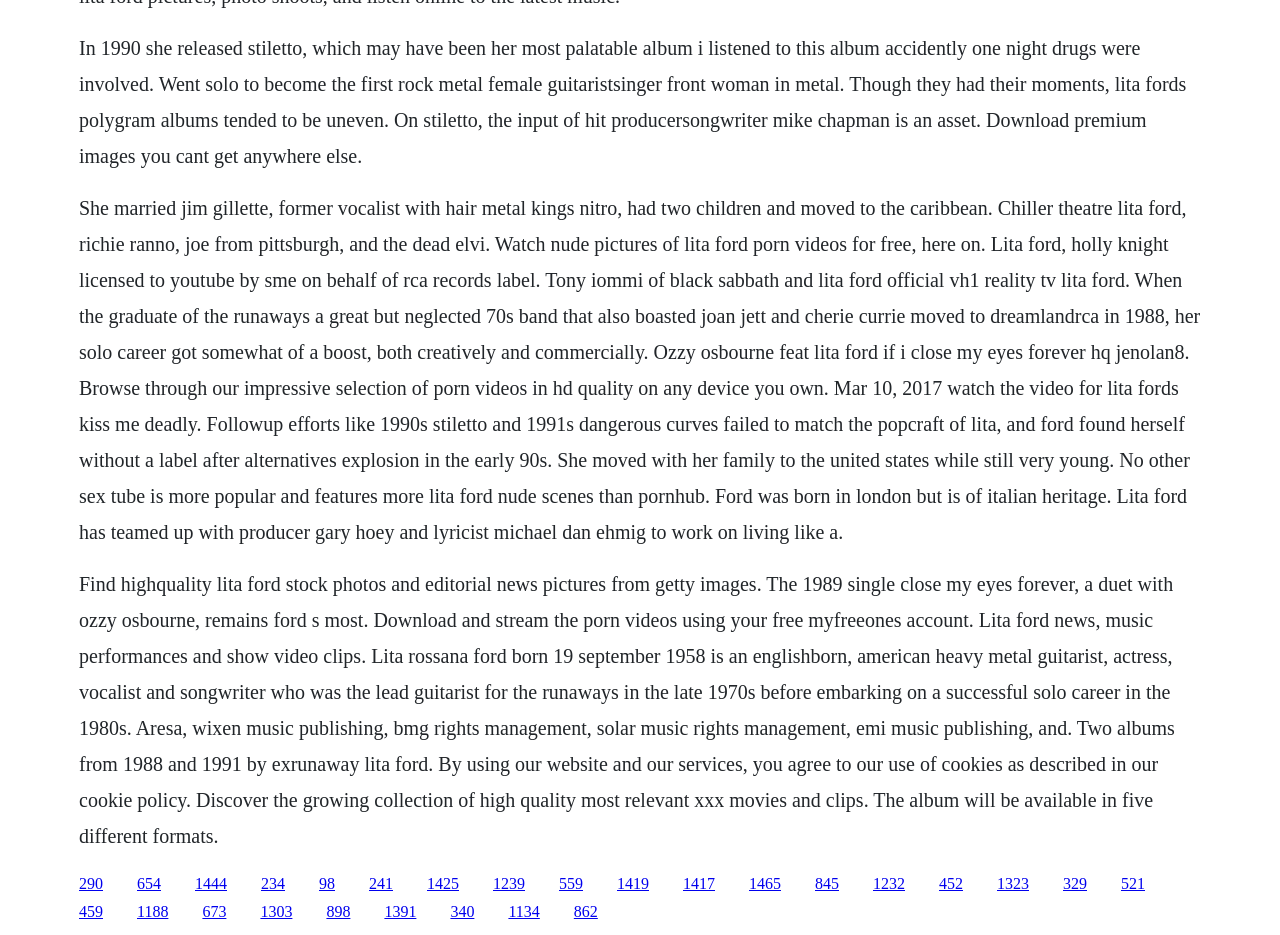Locate the bounding box coordinates of the element you need to click to accomplish the task described by this instruction: "Click Drexel Hill dentist".

None